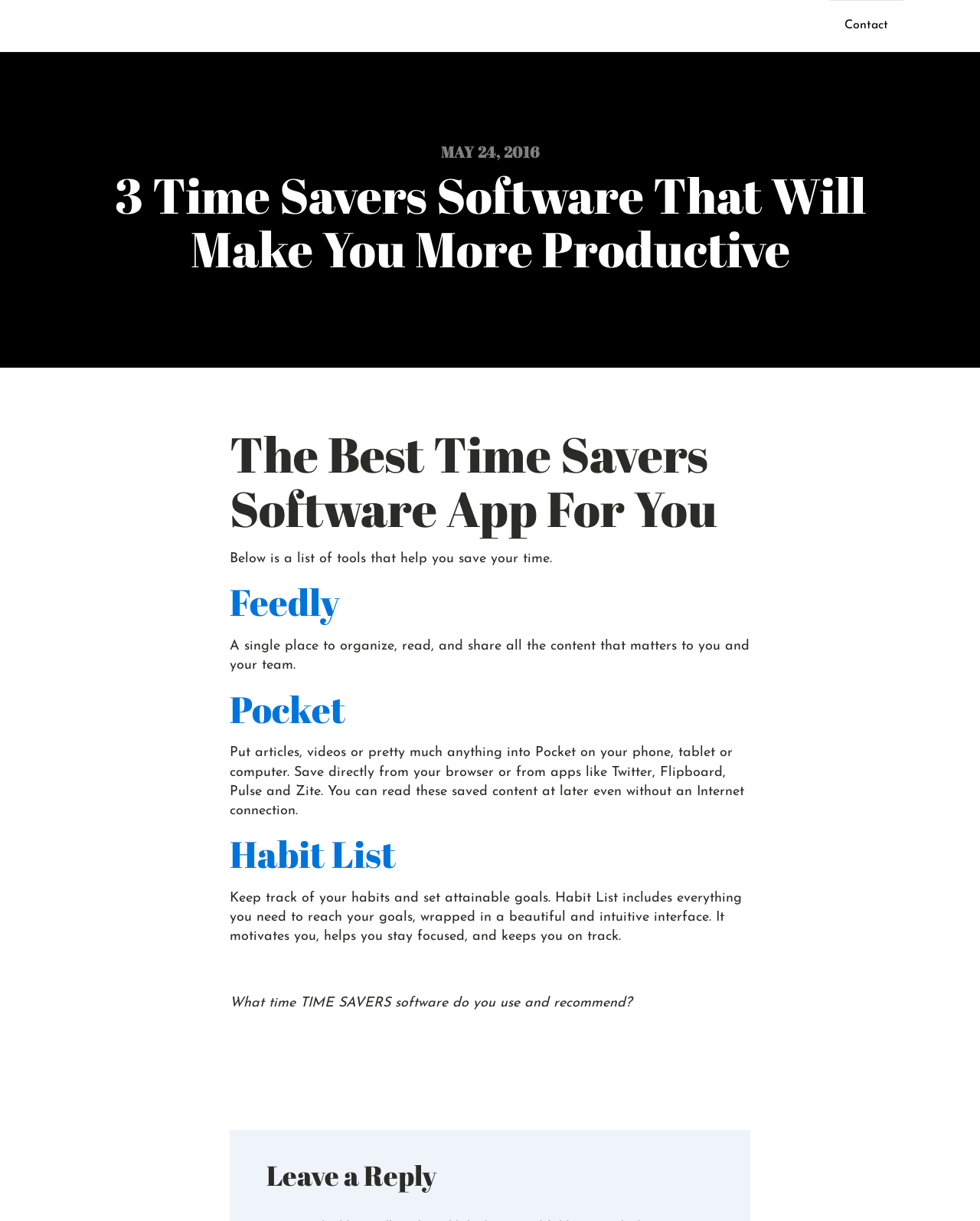Please provide a brief answer to the following inquiry using a single word or phrase:
What is the author asking the readers to do?

Leave a reply